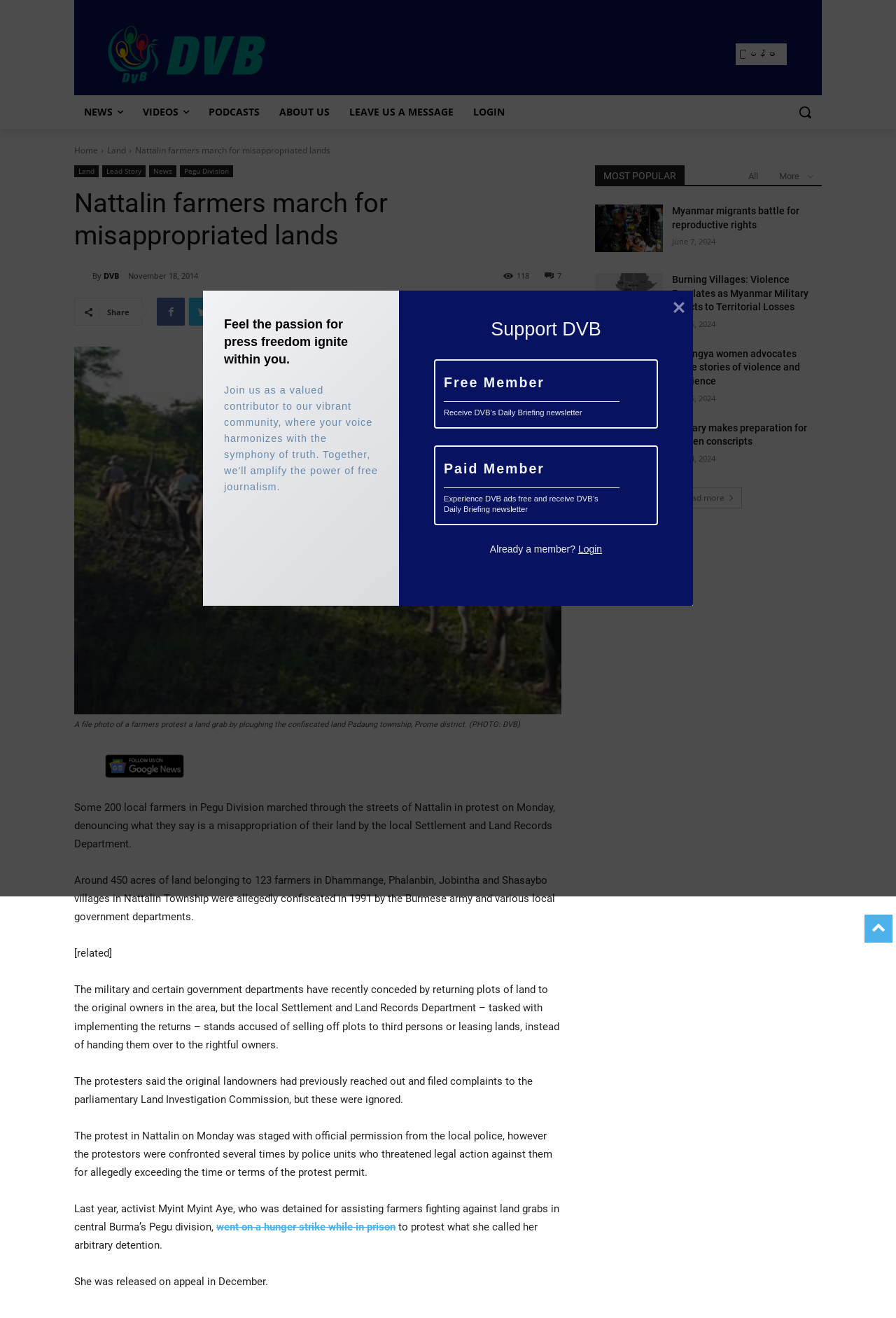Bounding box coordinates are given in the format (top-left x, top-left y, bottom-right x, bottom-right y). All values should be floating point numbers between 0 and 1. Provide the bounding box coordinate for the UI element described as: parent_node: By title="DVB"

[0.083, 0.204, 0.103, 0.215]